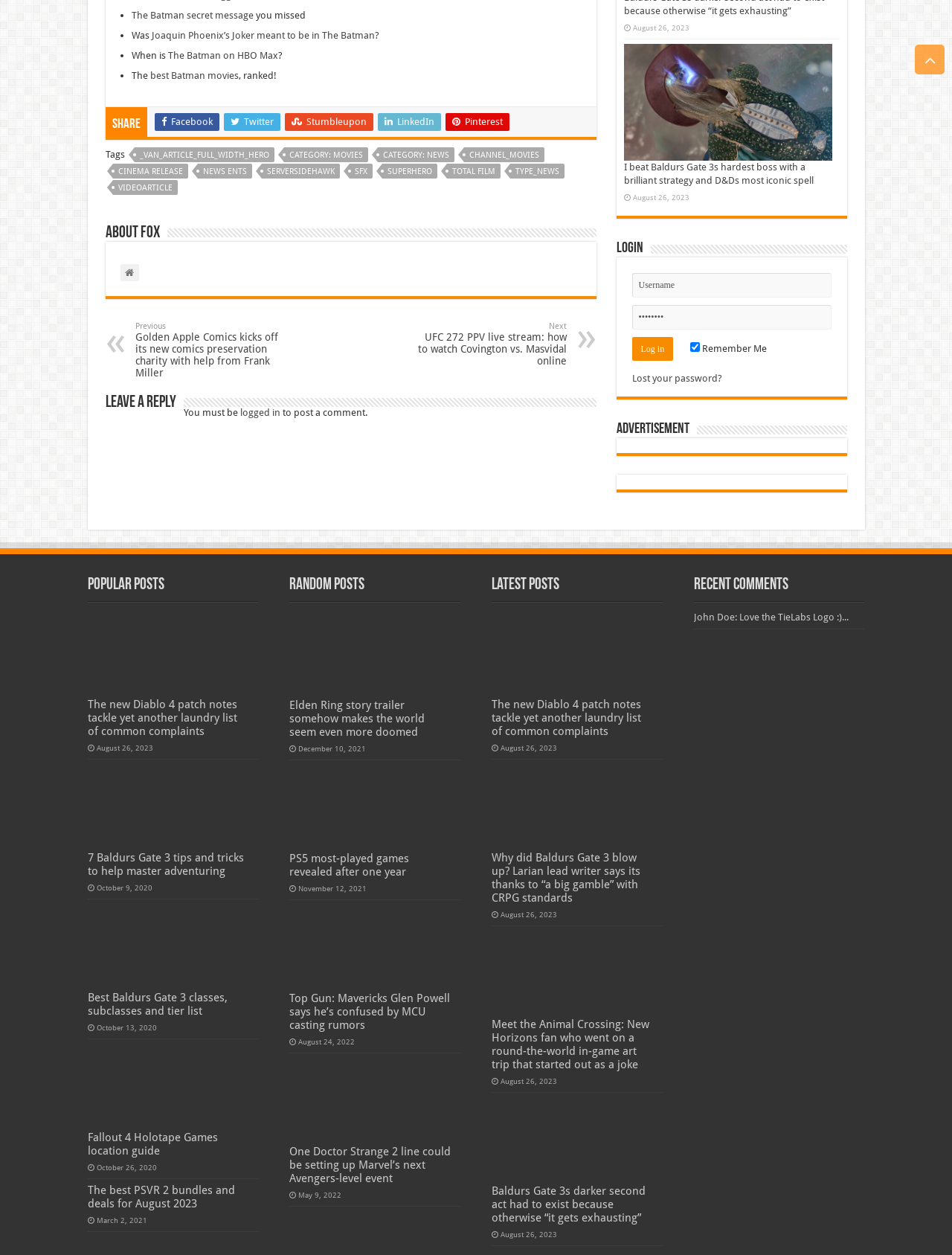How many popular posts are listed?
Based on the image, give a one-word or short phrase answer.

5